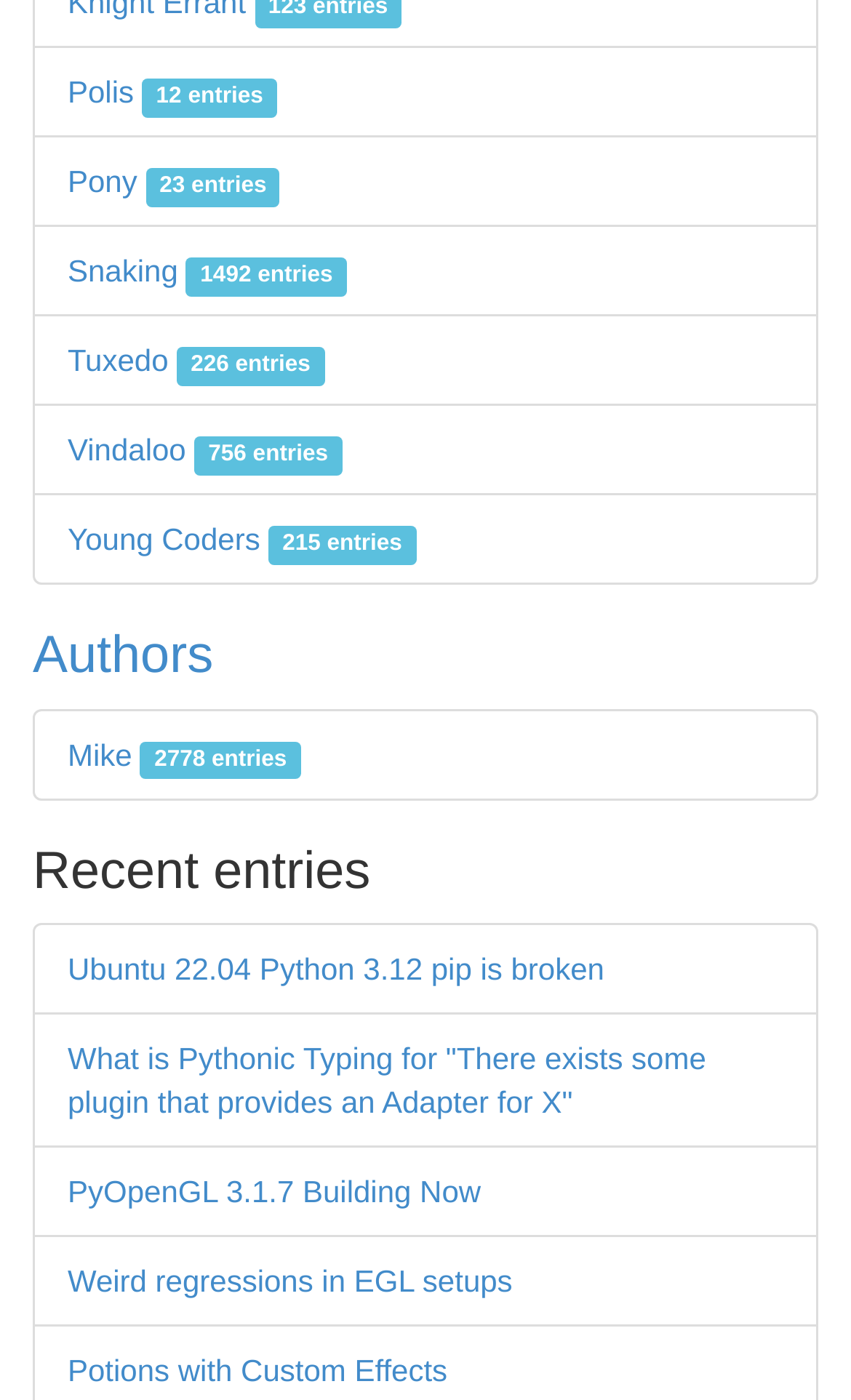Provide the bounding box coordinates of the section that needs to be clicked to accomplish the following instruction: "View Polis entries."

[0.079, 0.054, 0.325, 0.079]